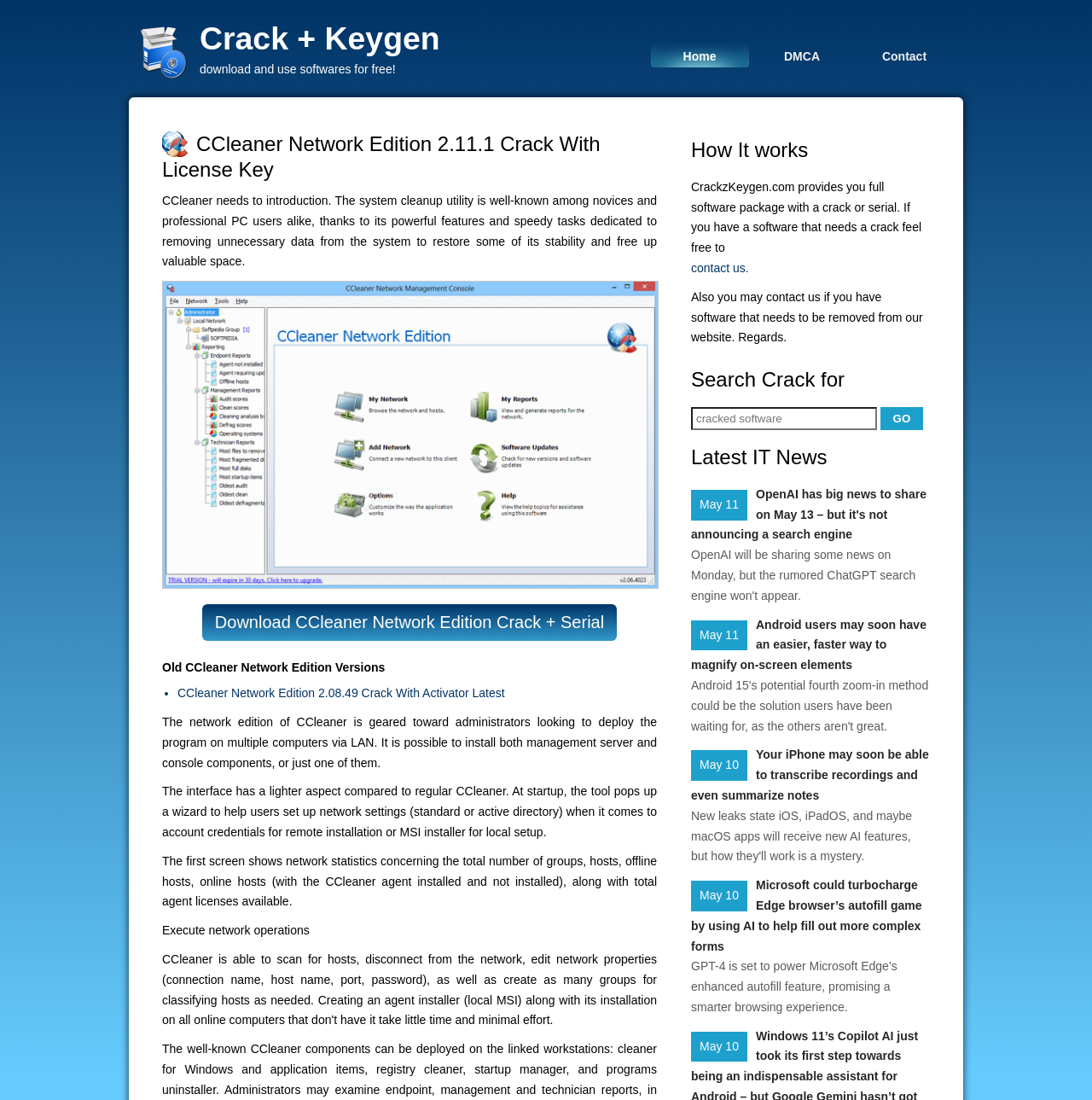Please specify the bounding box coordinates of the clickable section necessary to execute the following command: "Search for cracked software".

[0.633, 0.37, 0.803, 0.391]